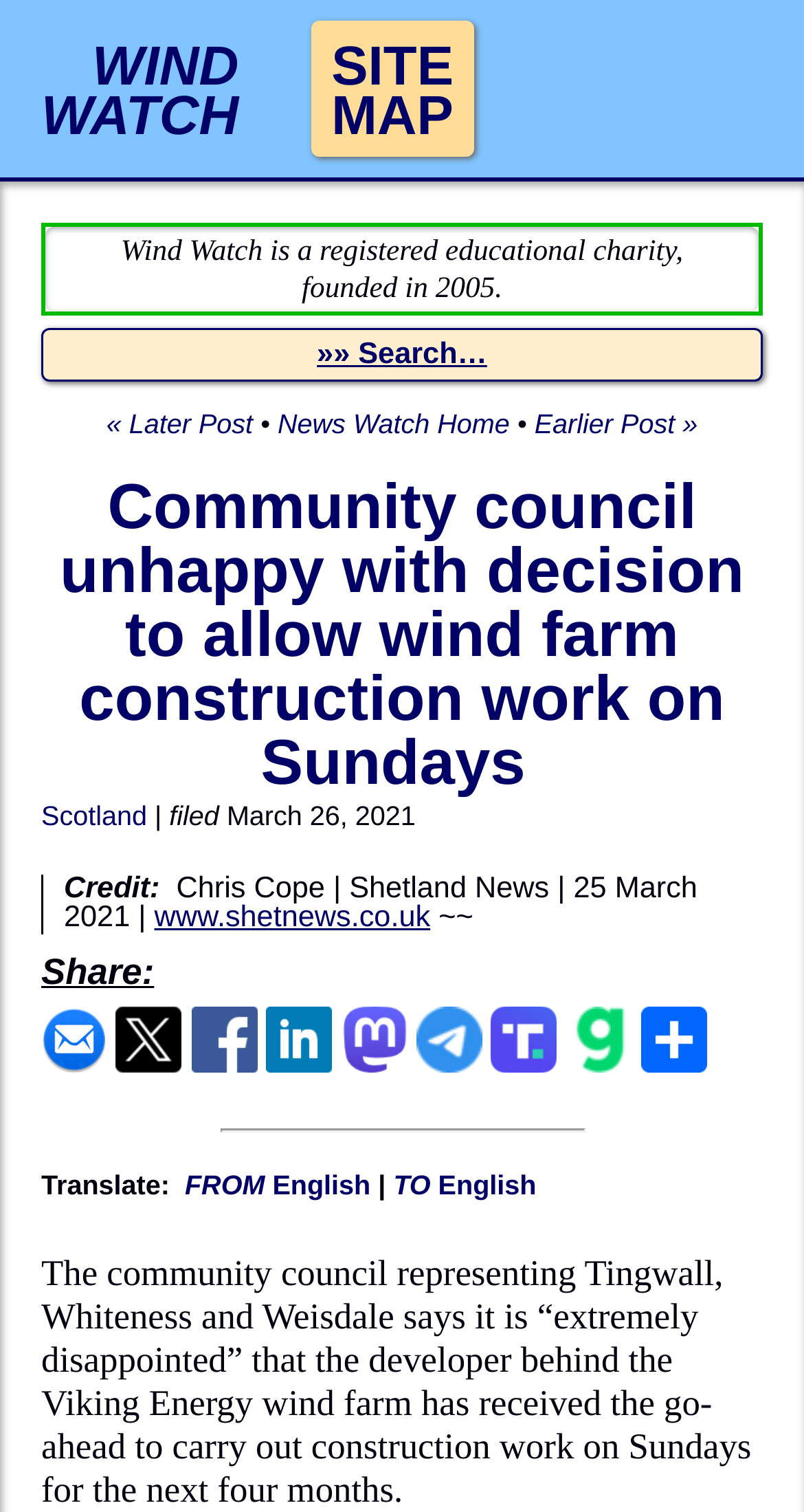Determine the coordinates of the bounding box for the clickable area needed to execute this instruction: "Go to News Watch Home".

[0.345, 0.27, 0.634, 0.29]